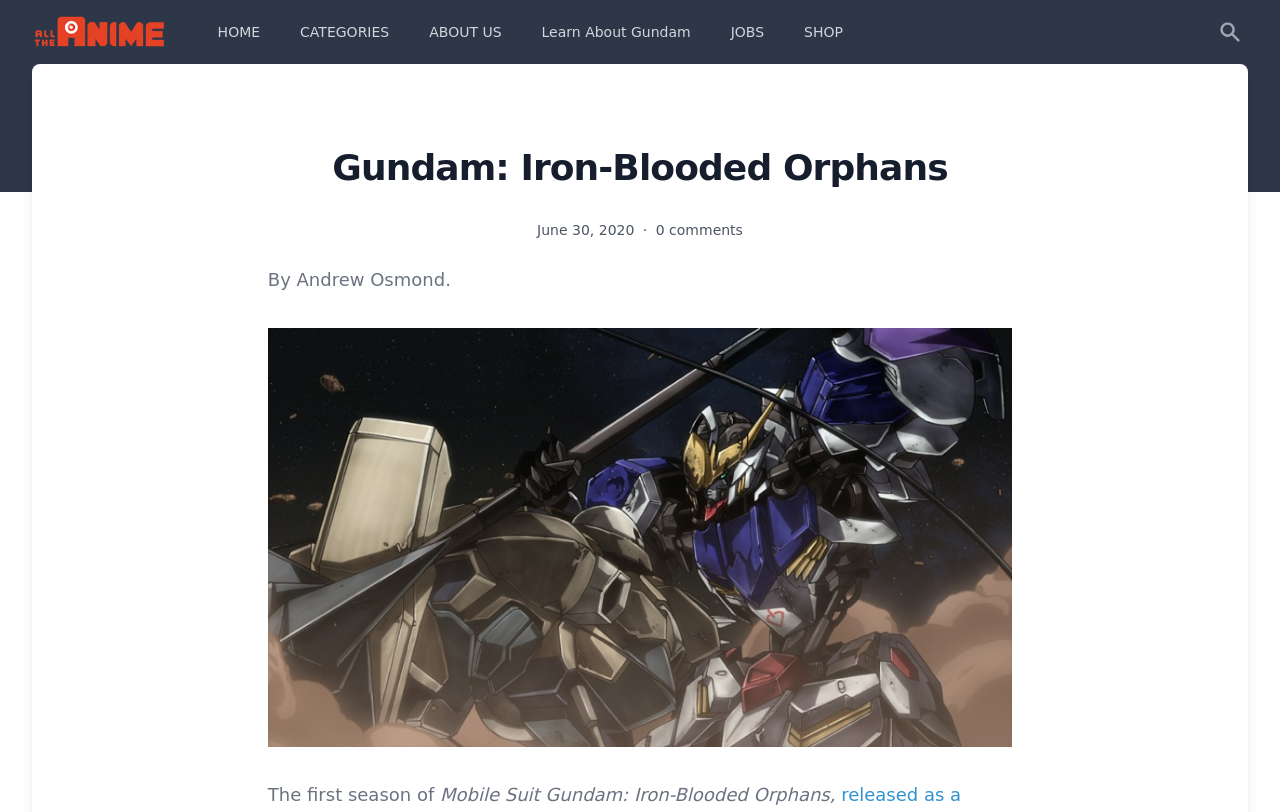Provide the bounding box coordinates for the UI element that is described by this text: "Learn About Gundam". The coordinates should be in the form of four float numbers between 0 and 1: [left, top, right, bottom].

[0.414, 0.017, 0.549, 0.062]